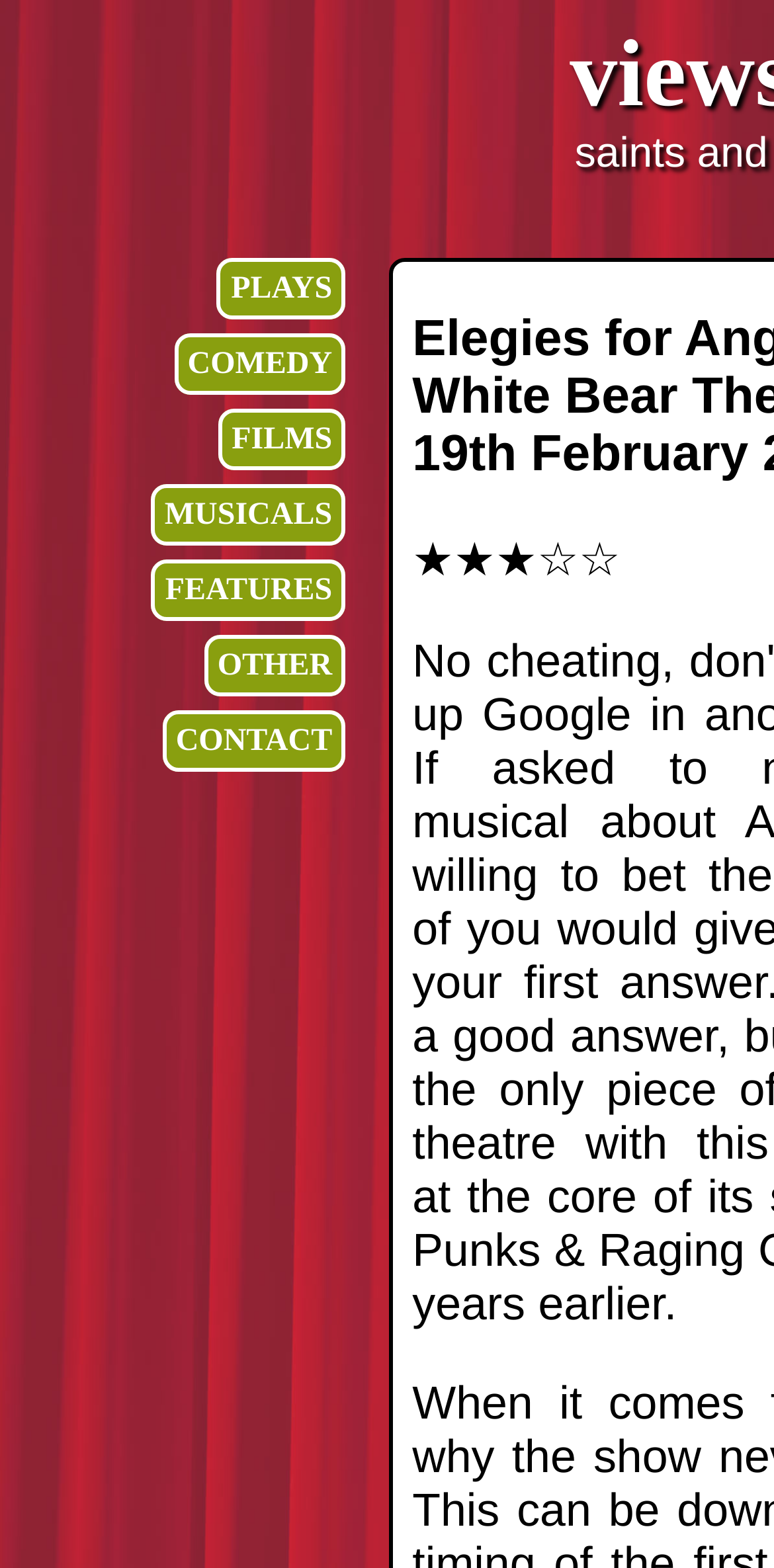Analyze the image and provide a detailed answer to the question: How many navigation links are present at the top?

There are 7 navigation links present at the top of the webpage, which can be counted by looking at the link elements 'PLAYS', 'COMEDY', 'FILMS', 'MUSICALS', 'FEATURES', 'OTHER', and 'CONTACT'.